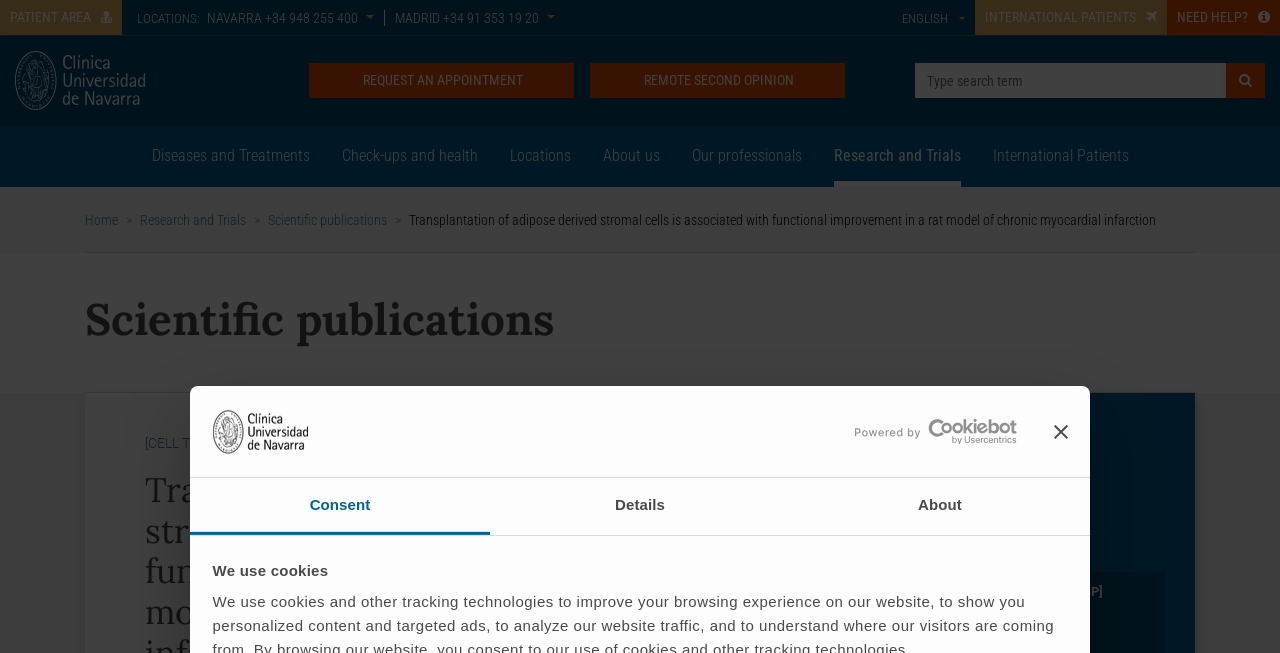What is the topic of the scientific publication?
Please provide a single word or phrase in response based on the screenshot.

Adipose cell transplantation in AMI